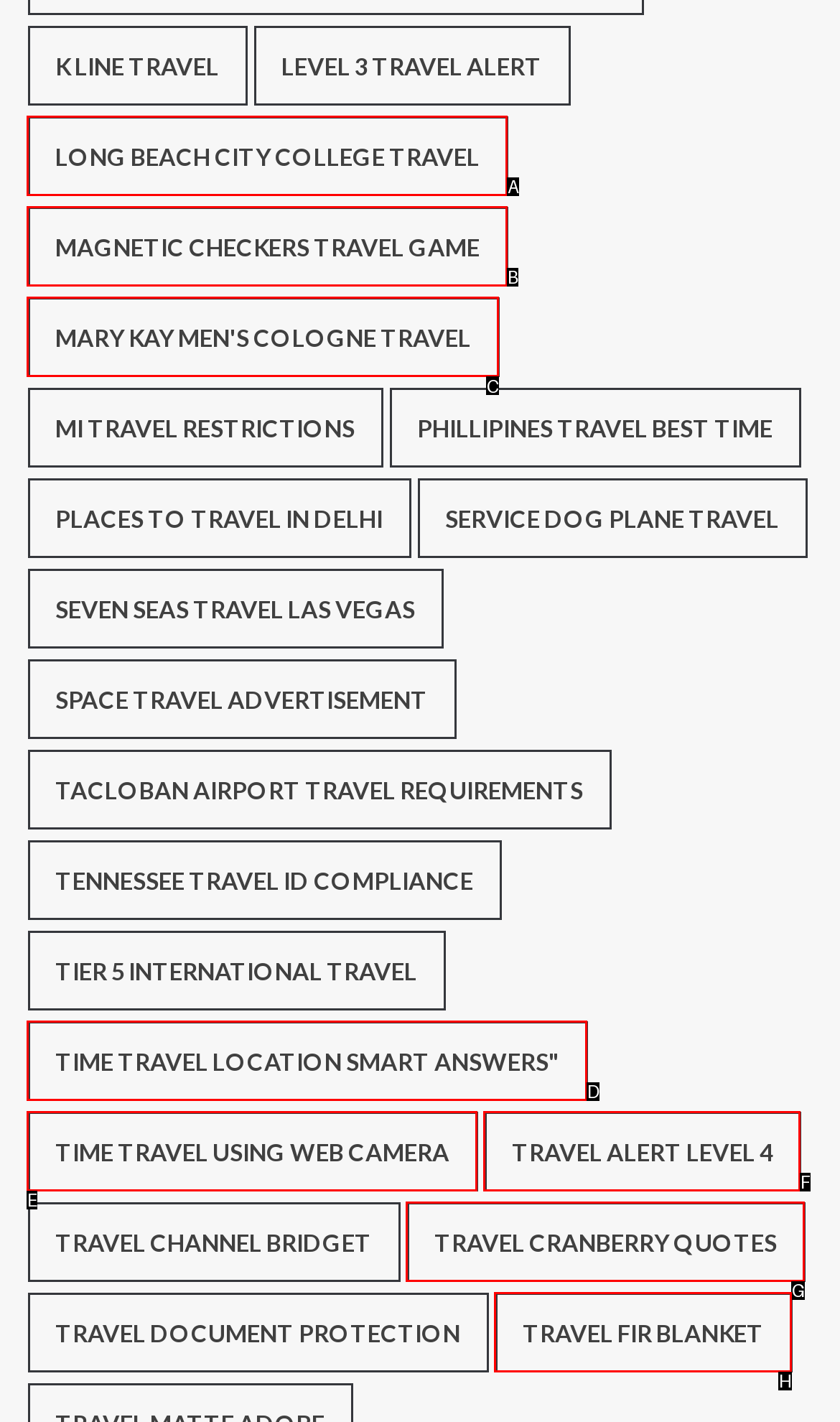Determine the letter of the element you should click to carry out the task: Check Mary Kay Men'S Cologne Travel
Answer with the letter from the given choices.

C